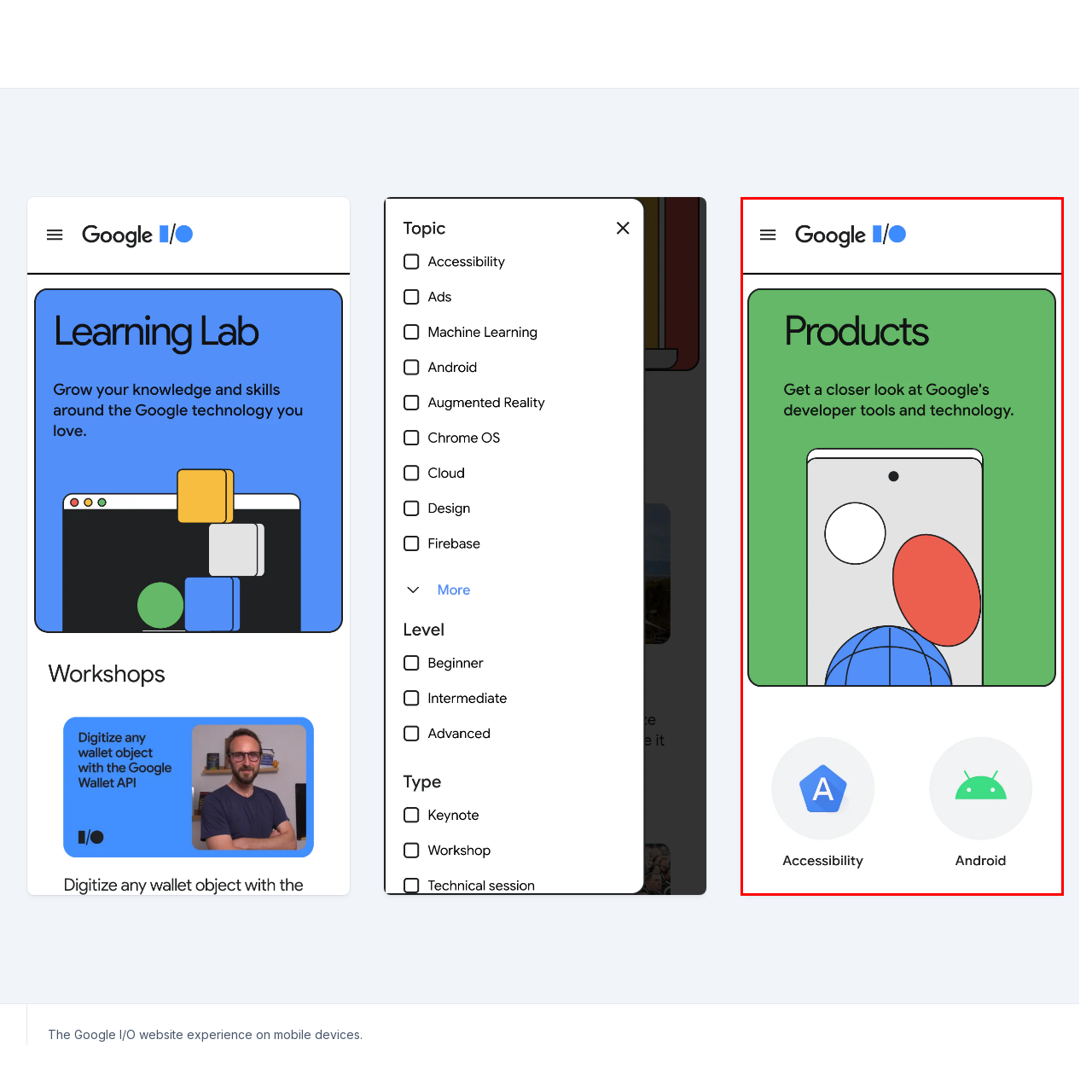Study the image enclosed in red and provide a single-word or short-phrase answer: How many icons are below the illustration?

Two